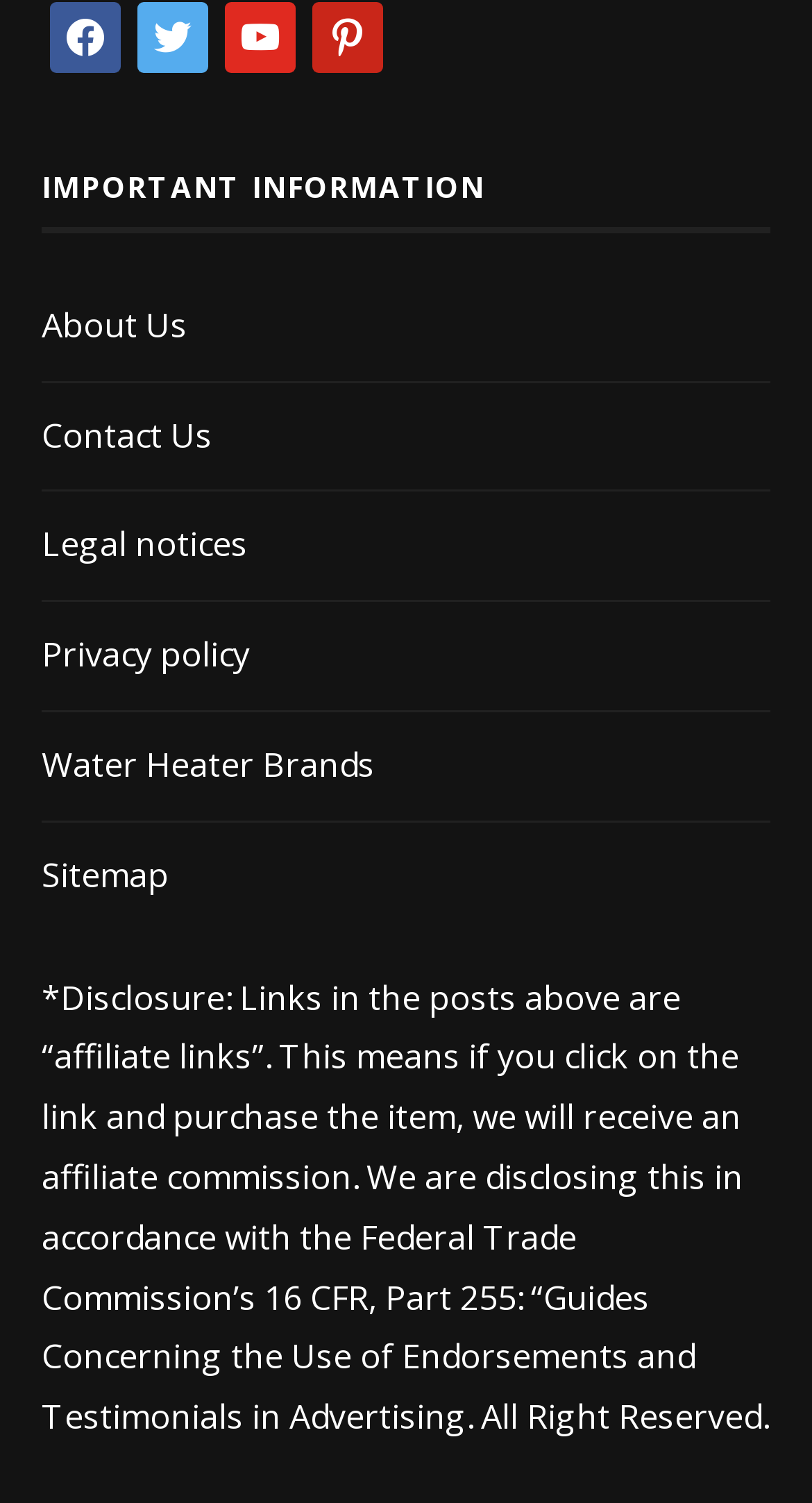Carefully observe the image and respond to the question with a detailed answer:
What is the purpose of the disclosure statement?

I read the disclosure statement at the bottom of the webpage, which mentions the Federal Trade Commission's 16 CFR, Part 255, and understood that the purpose of the statement is to comply with the regulations regarding endorsements and testimonials in advertising.